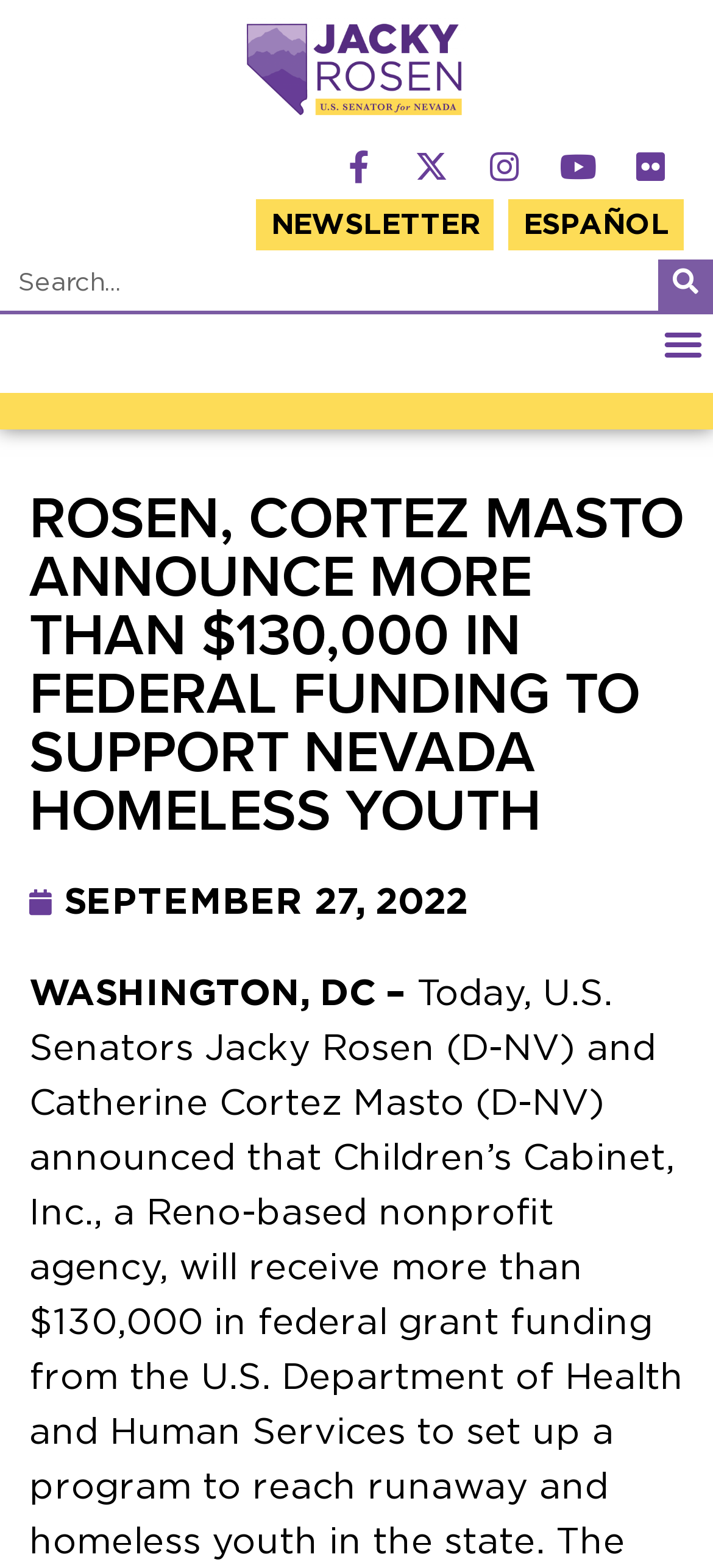Describe all the key features of the webpage in detail.

The webpage appears to be a news article or press release from Senator Jacky Rosen's website. At the top left, there is a link to the senator's homepage, accompanied by a small image of the senator. Below this, there are social media links to Facebook, Instagram, YouTube, and Flickr, each represented by an icon.

To the right of these social media links, there are two more links: "NEWSLETTER" and "ESPAÑOL". A search bar is located at the top center of the page, with a search box and a search button.

On the top right, there is a menu toggle button. Below the search bar, the main content of the page begins. The title of the article, "ROSEN, CORTEZ MASTO ANNOUNCE MORE THAN $130,000 IN FEDERAL FUNDING TO SUPPORT NEVADA HOMELESS YOUTH", is displayed prominently in a large font. The date of the article, "SEPTEMBER 27, 2022", is written in a smaller font below the title.

The article itself begins with the text "WASHINGTON, DC –", which is followed by the rest of the article content. The meta description suggests that the article is about Senators Jacky Rosen and Catherine Cortez Masto announcing federal funding to support homeless youth in Nevada.